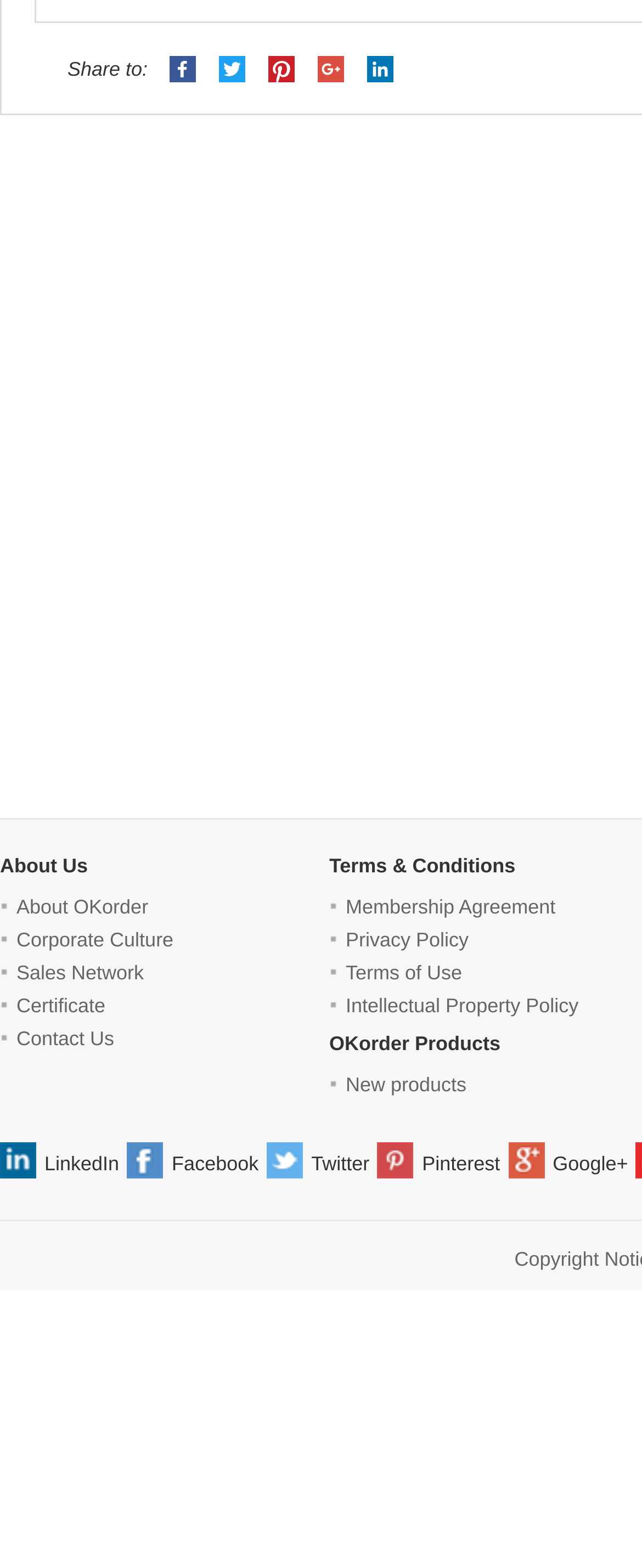Locate the bounding box coordinates of the clickable element to fulfill the following instruction: "Explore New products". Provide the coordinates as four float numbers between 0 and 1 in the format [left, top, right, bottom].

[0.538, 0.685, 0.727, 0.699]